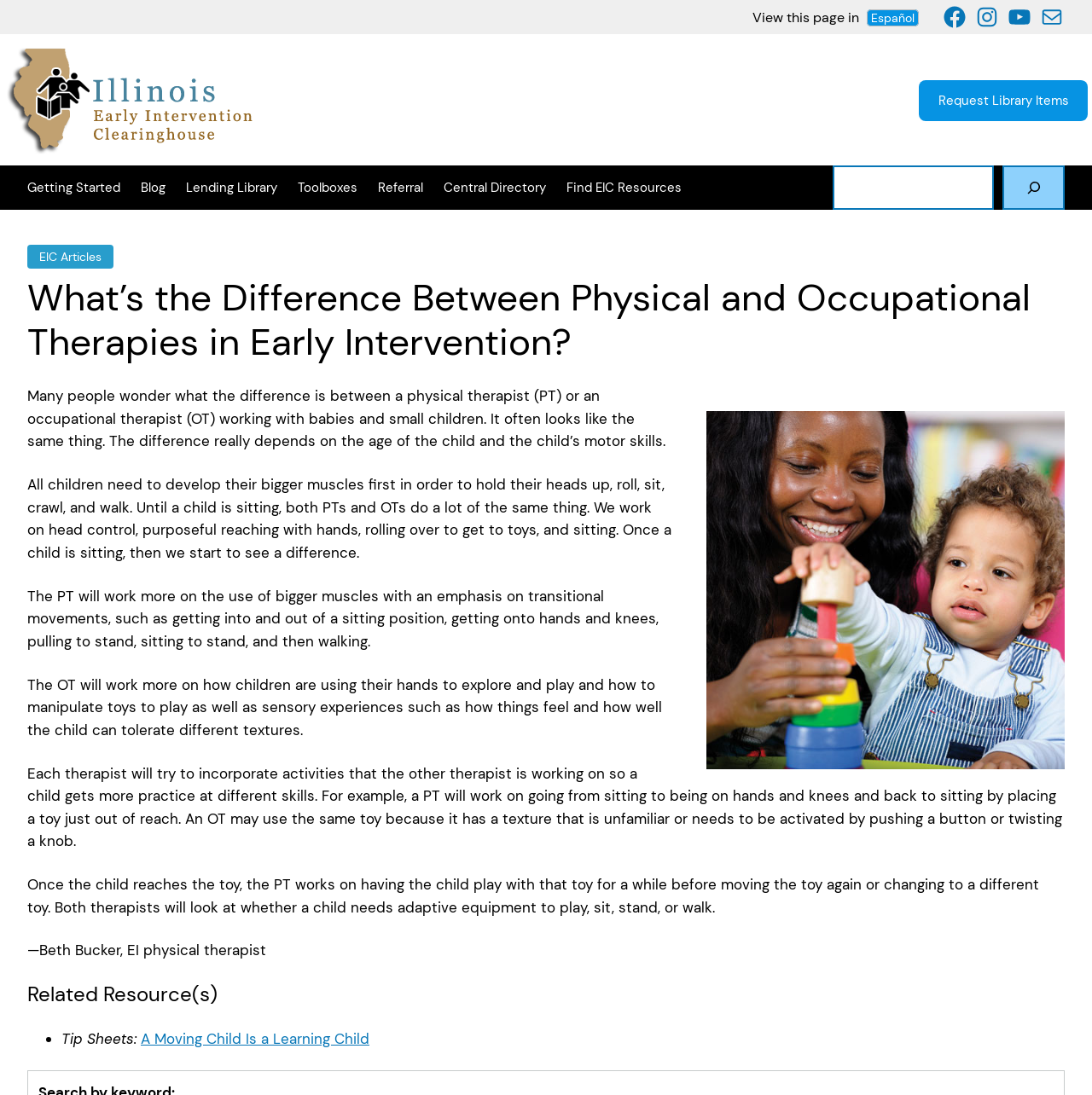What is the goal of both physical and occupational therapists in early intervention?
Please answer the question with as much detail and depth as you can.

The webpage explains that both physical and occupational therapists try to incorporate activities that the other therapist is working on, so a child gets more practice at different skills. For example, a PT may work on going from sitting to being on hands and knees and back to sitting, while an OT may use the same toy because it has a texture that is unfamiliar or needs to be activated by pushing a button or twisting a knob.